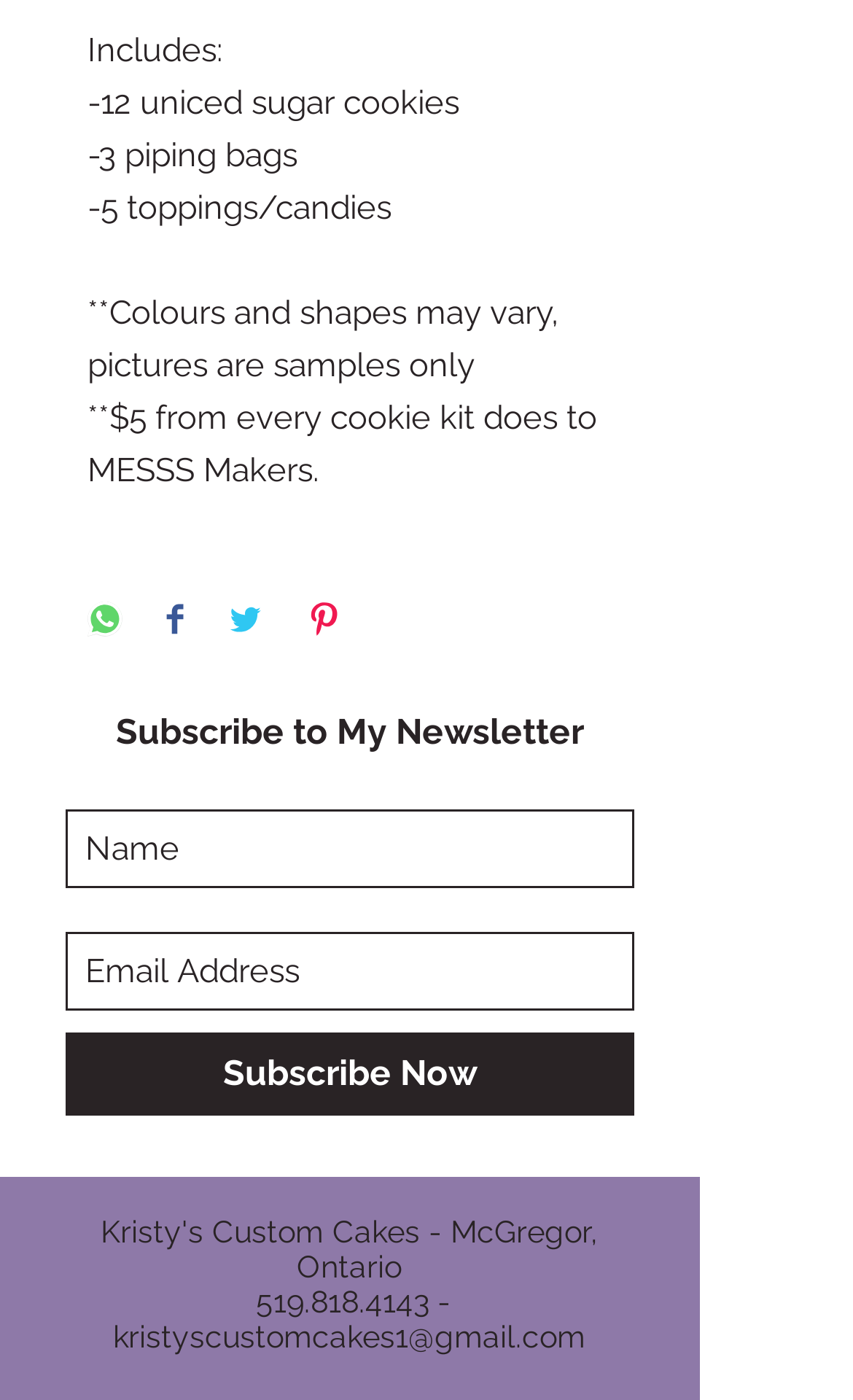How many social media platforms can you share on?
From the image, respond with a single word or phrase.

4